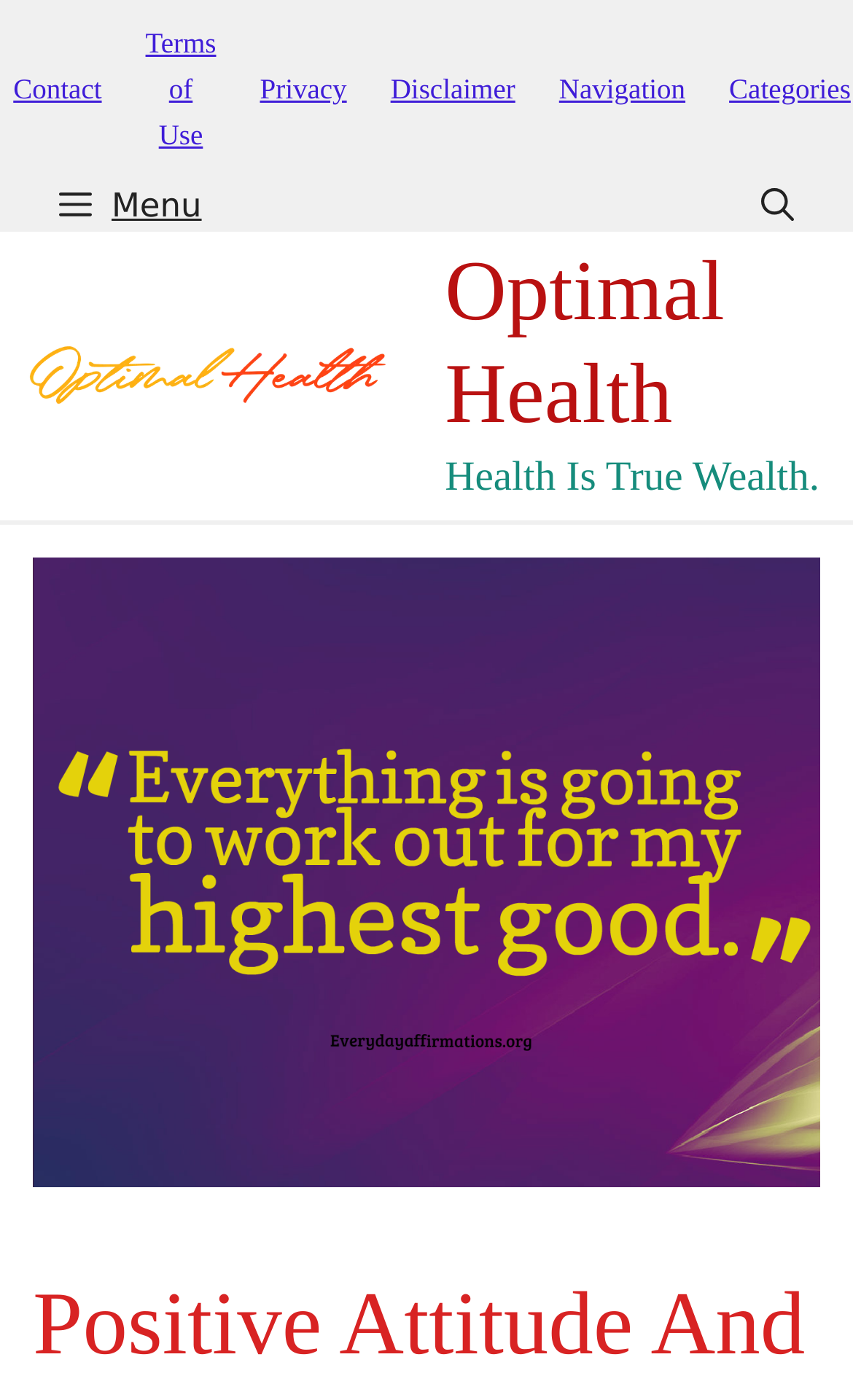Give a concise answer of one word or phrase to the question: 
What is the theme of the website?

Health and wellness